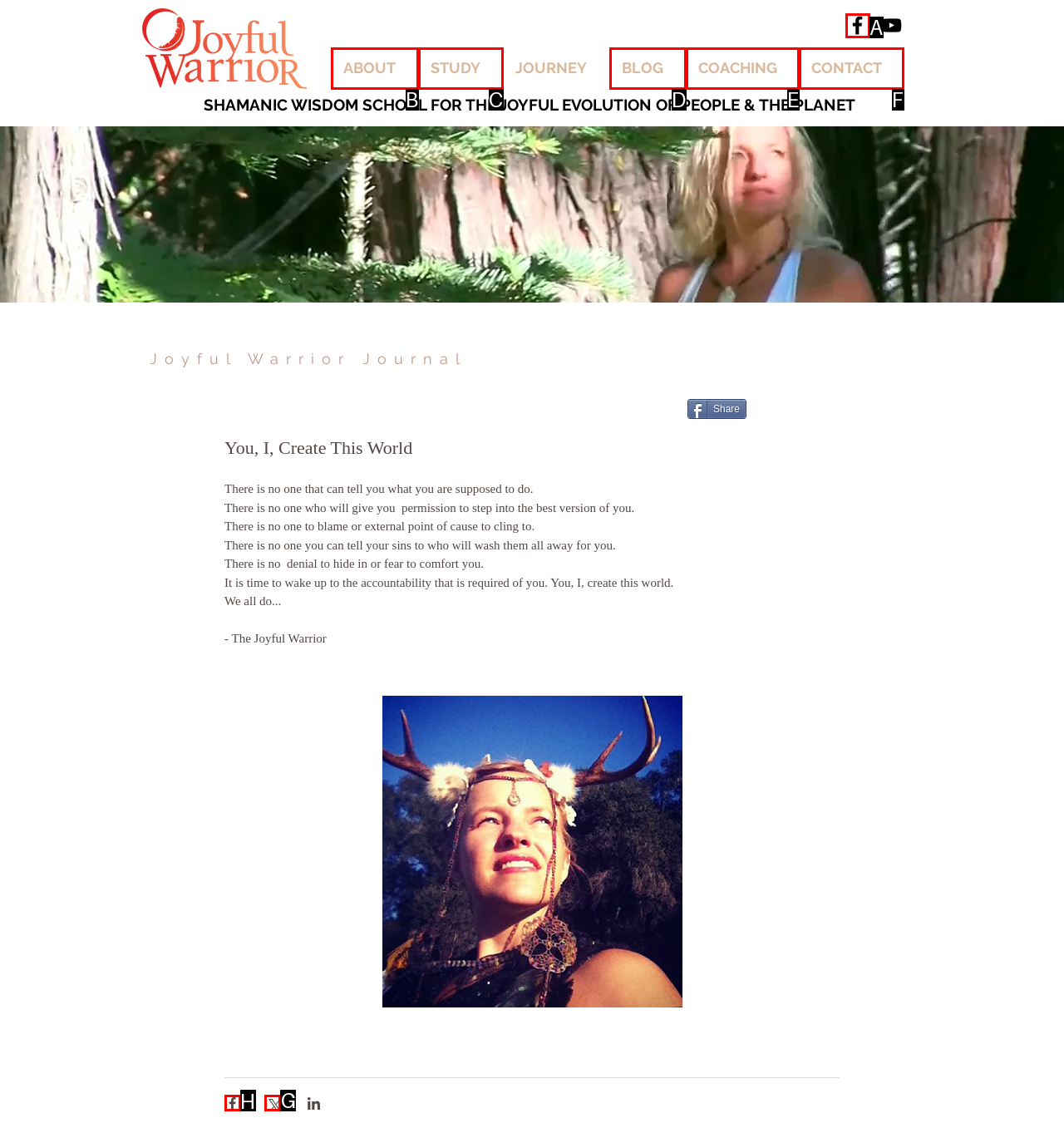Identify the letter of the UI element you need to select to accomplish the task: Share the article via Twitter.
Respond with the option's letter from the given choices directly.

G